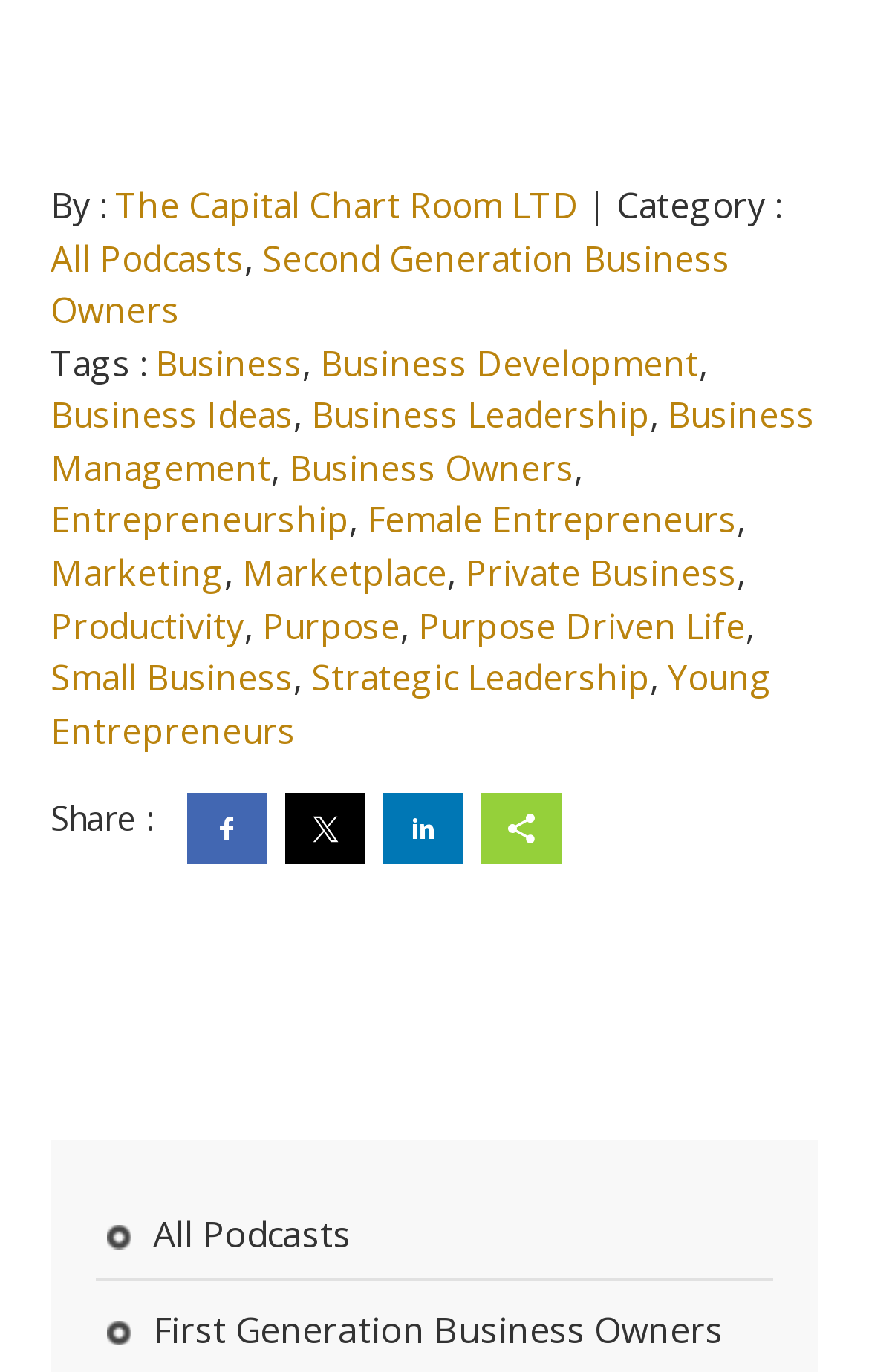Could you provide the bounding box coordinates for the portion of the screen to click to complete this instruction: "View the privacy policy"?

None